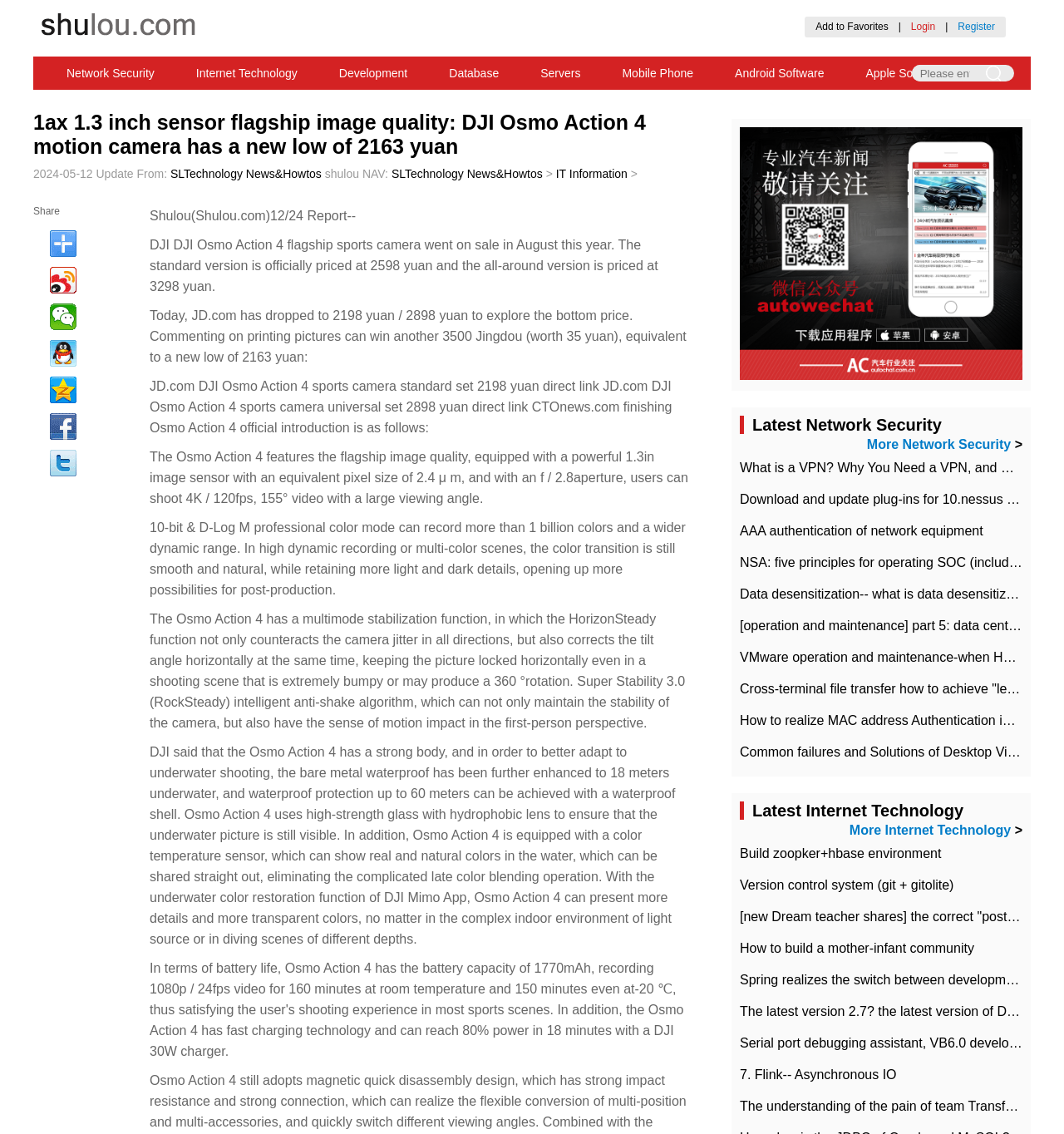How many links are there in the 'Latest Network Security' section?
Based on the image, provide your answer in one word or phrase.

4